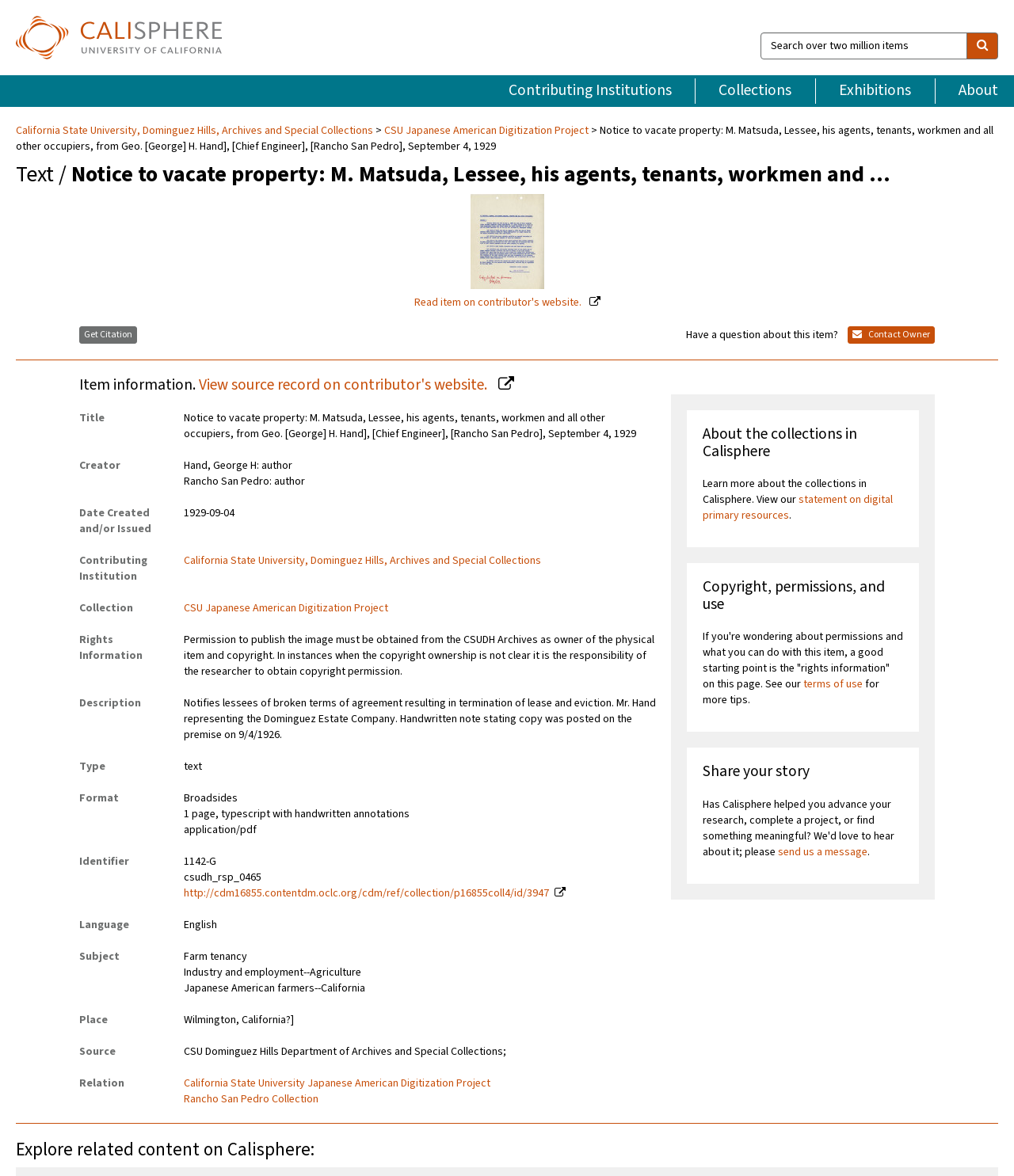What is the date of the notice?
Answer the question with a single word or phrase by looking at the picture.

September 4, 1929